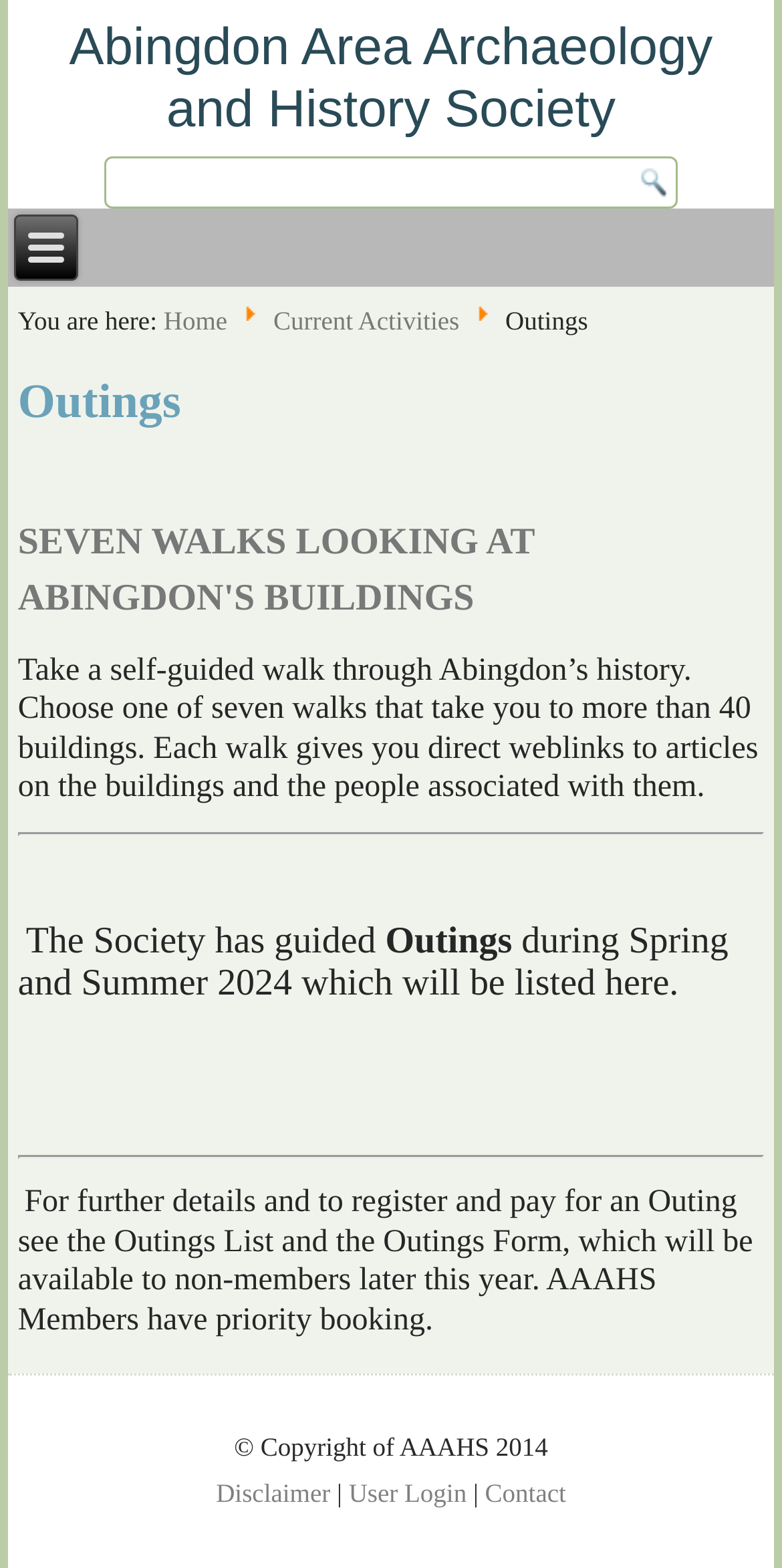How many walks are available for self-guided tours?
Use the information from the screenshot to give a comprehensive response to the question.

The webpage mentions 'SEVEN WALKS LOOKING AT ABINGDON'S BUILDINGS' which implies that there are seven self-guided walks available for users to explore.